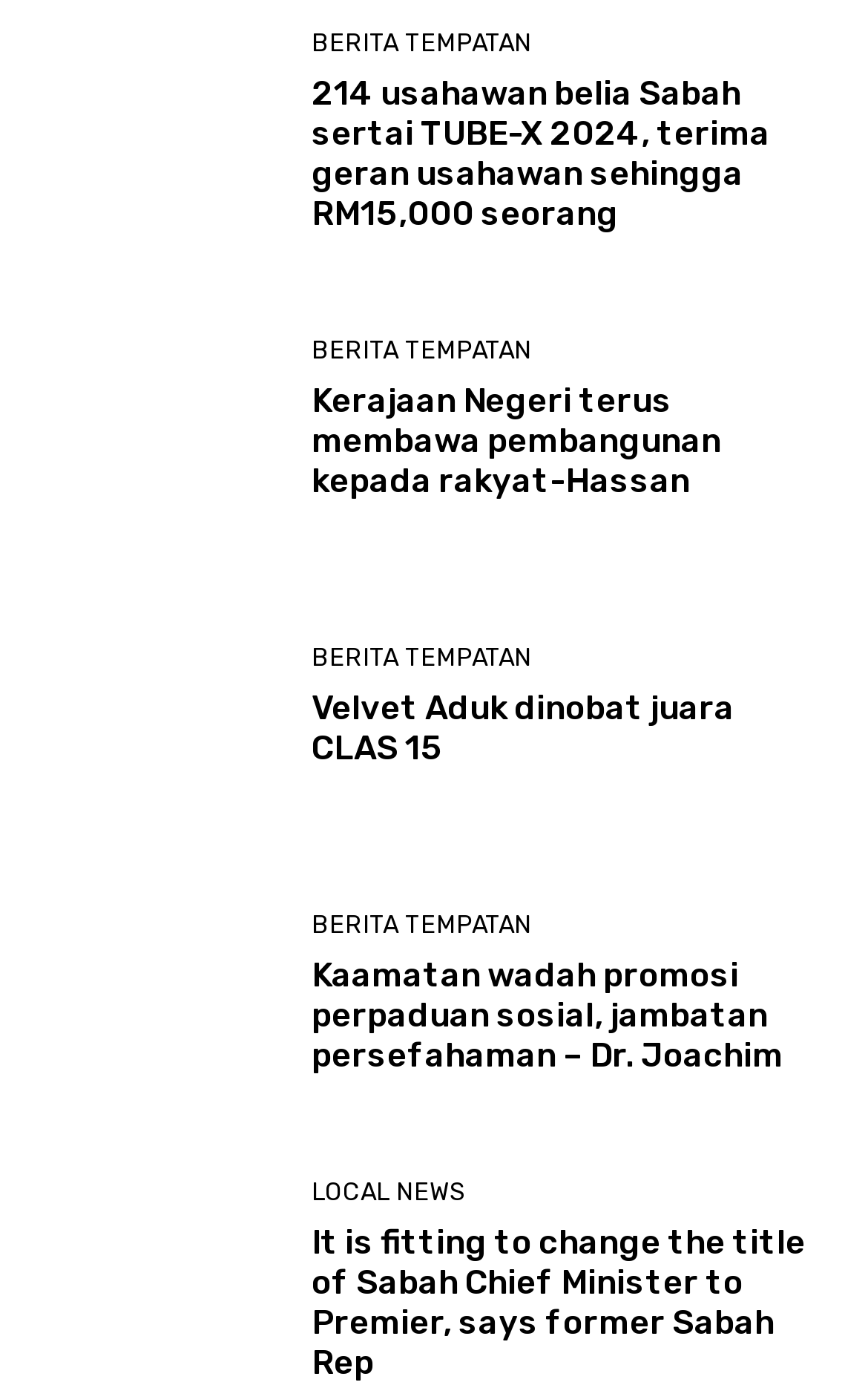Using the given description, provide the bounding box coordinates formatted as (top-left x, top-left y, bottom-right x, bottom-right y), with all values being floating point numbers between 0 and 1. Description: Berita Tempatan

[0.359, 0.466, 0.613, 0.484]